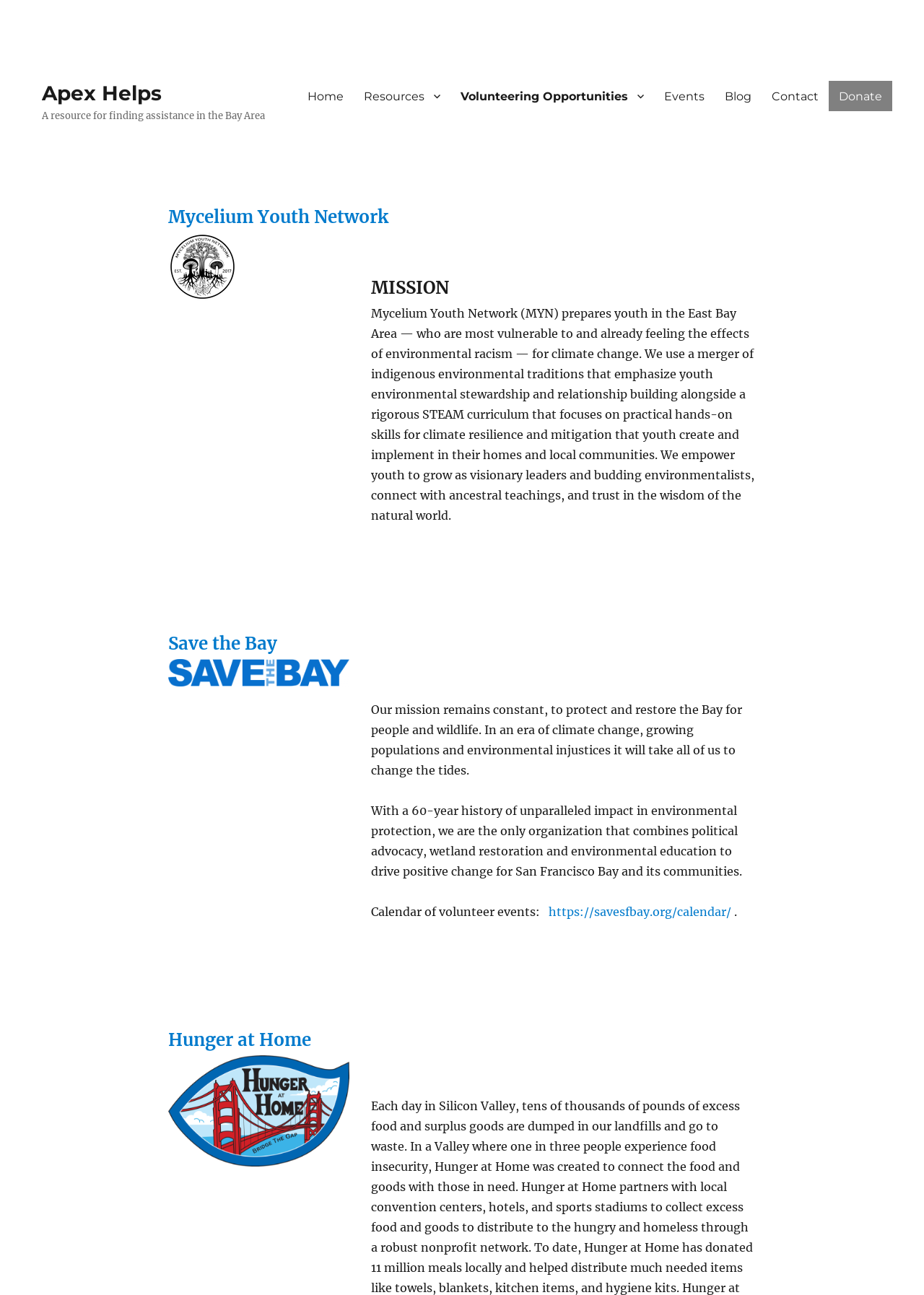Specify the bounding box coordinates of the element's region that should be clicked to achieve the following instruction: "Click on the 'Home' link". The bounding box coordinates consist of four float numbers between 0 and 1, in the format [left, top, right, bottom].

[0.322, 0.062, 0.383, 0.086]